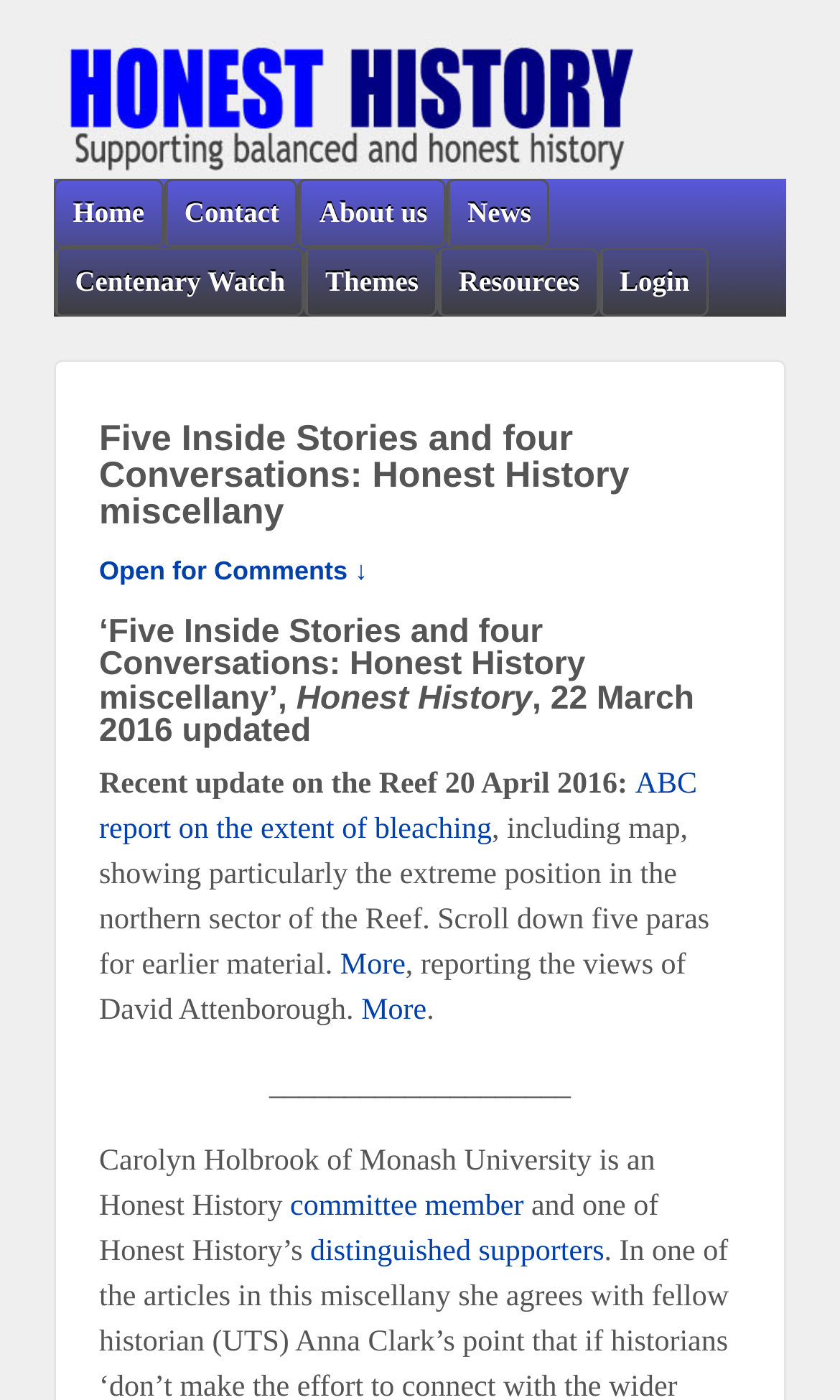Specify the bounding box coordinates of the area to click in order to execute this command: 'learn more about david attenborough's views'. The coordinates should consist of four float numbers ranging from 0 to 1, and should be formatted as [left, top, right, bottom].

[0.43, 0.711, 0.508, 0.734]